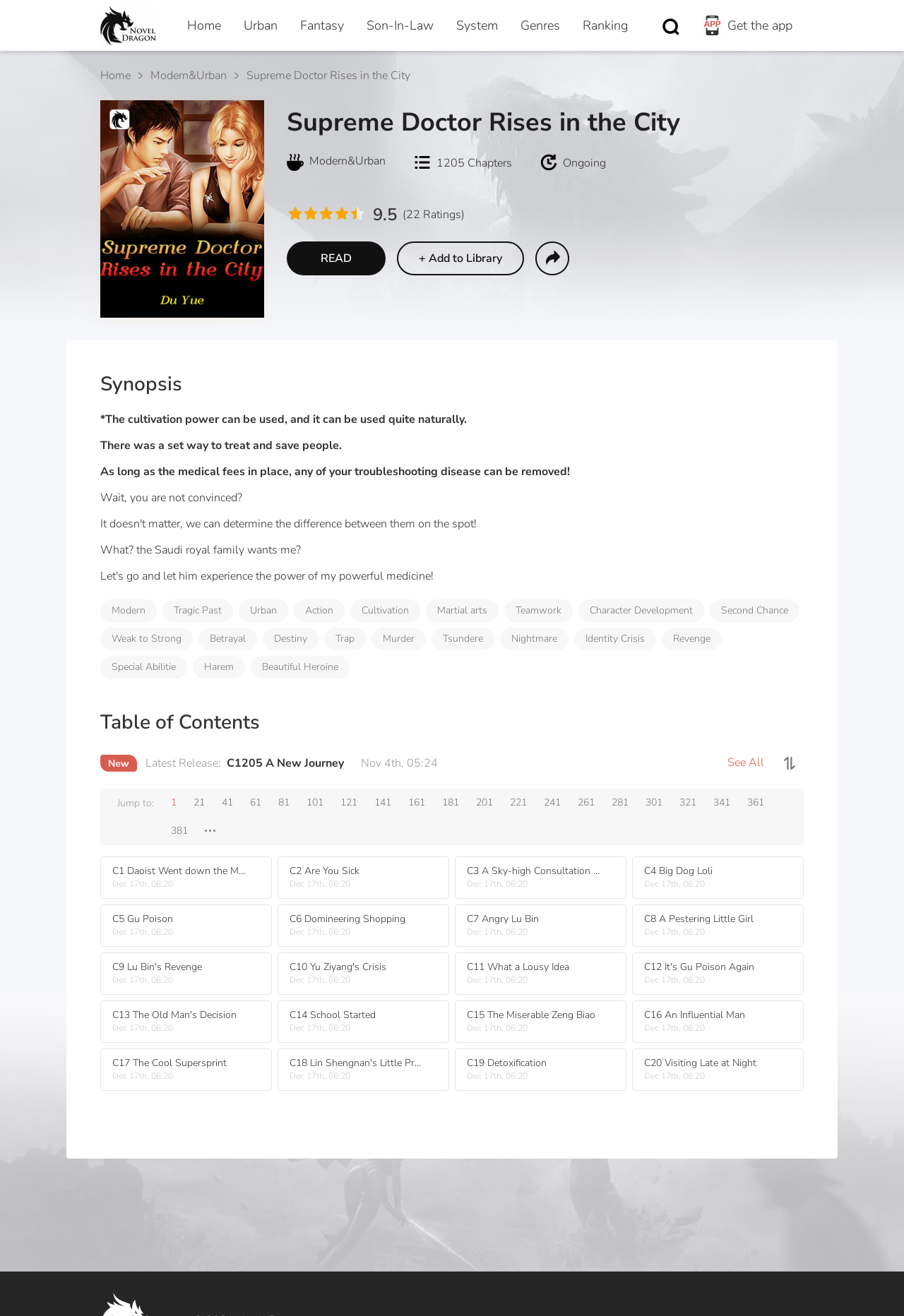Reply to the question with a single word or phrase:
What is the rating of the novel?

9.5